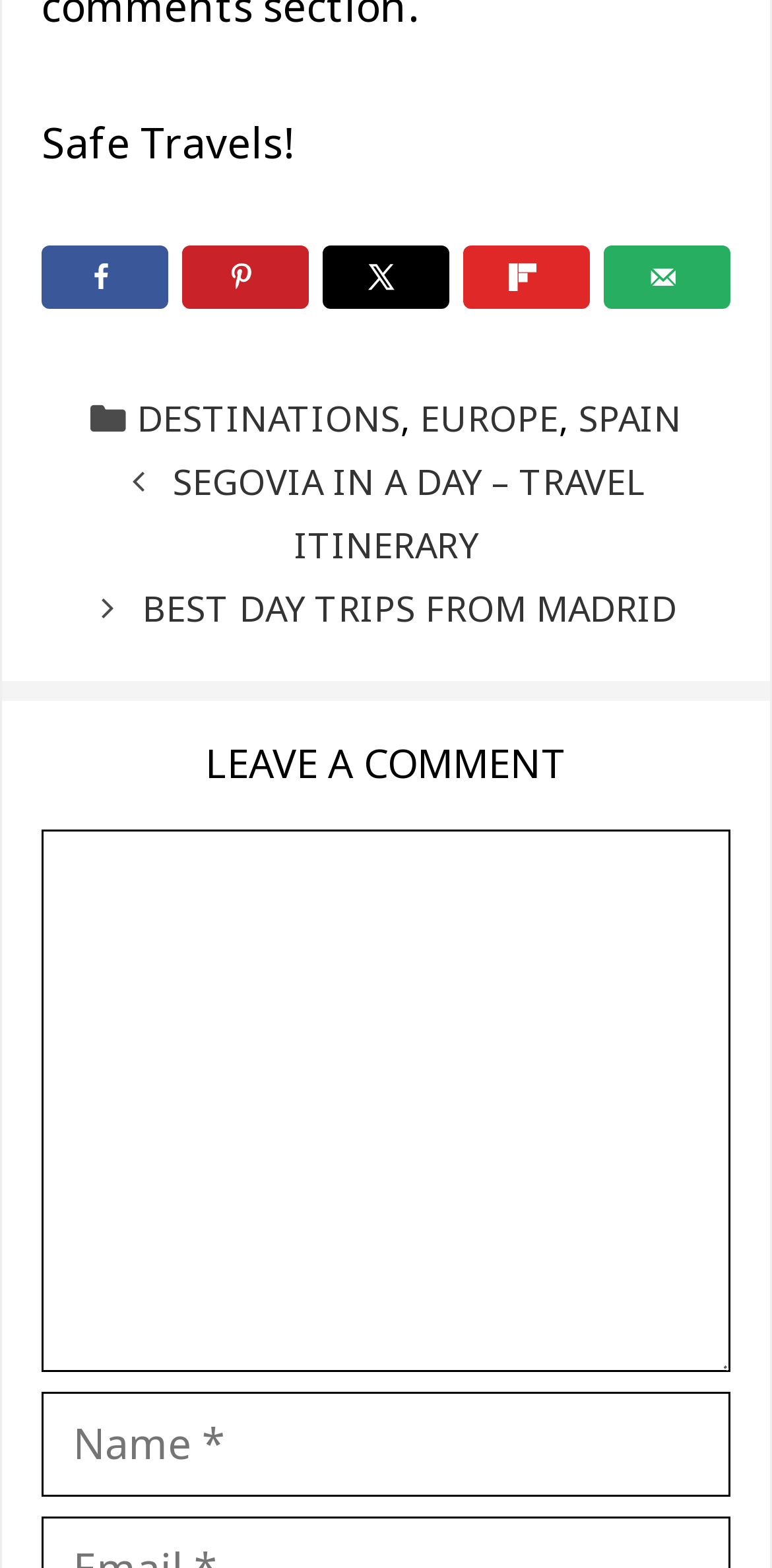What is the title of the travel itinerary?
Please respond to the question with a detailed and well-explained answer.

I found the title of the travel itinerary by looking at the link 'SEGOVIA IN A DAY – TRAVEL ITINERARY' which is a child element of the navigation 'Posts'.